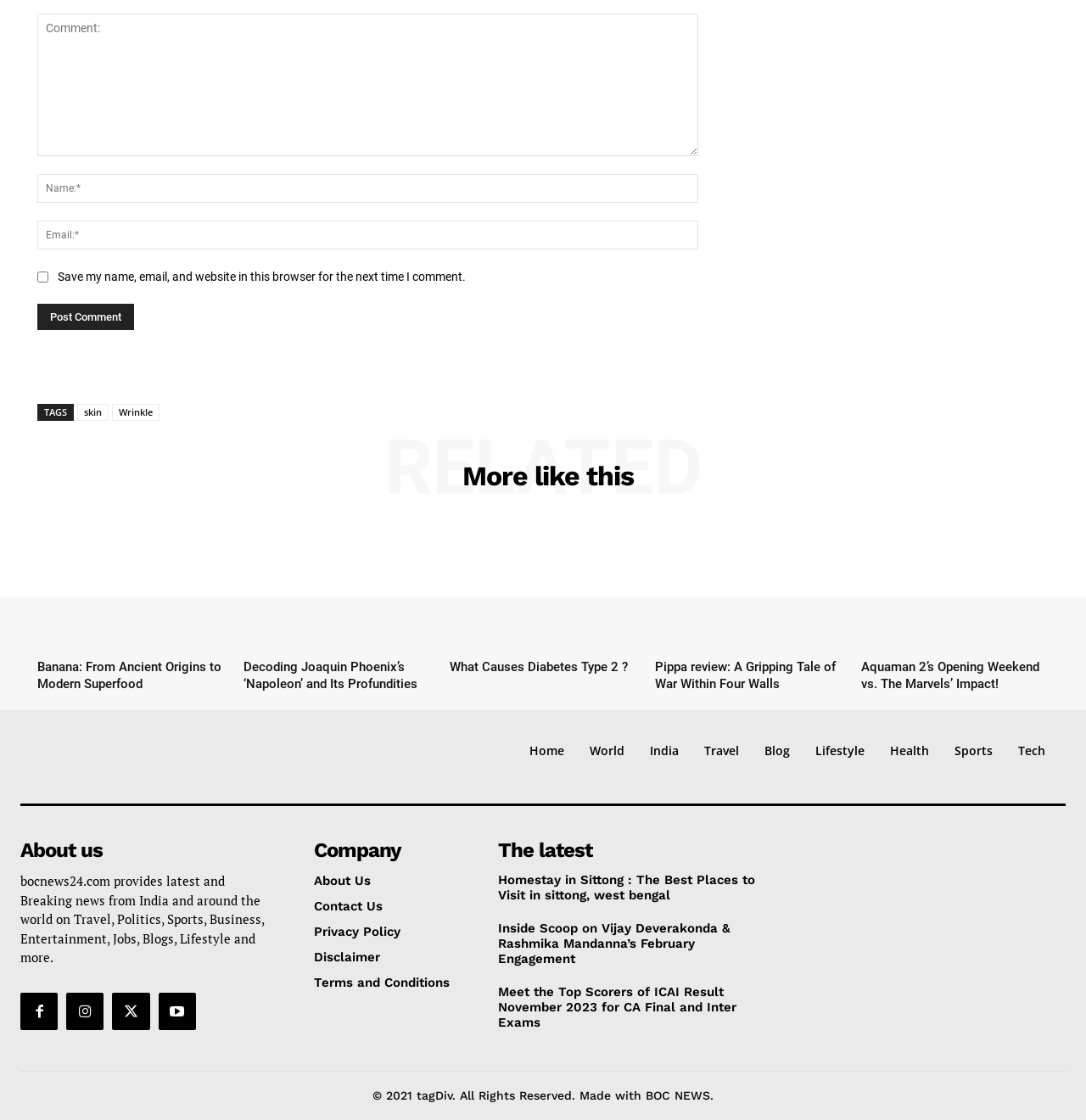Please analyze the image and give a detailed answer to the question:
How many images are there?

There are ten images on the webpage, each associated with a link: 'Active Search Results', 'Submit Your Site To The Web's Top 50 Search Engines for Free!', 'banana', 'Napoleon', 'Diabetes', 'Pippa', 'Aquaman 2', 'Logo', and two more in the 'The latest' section.